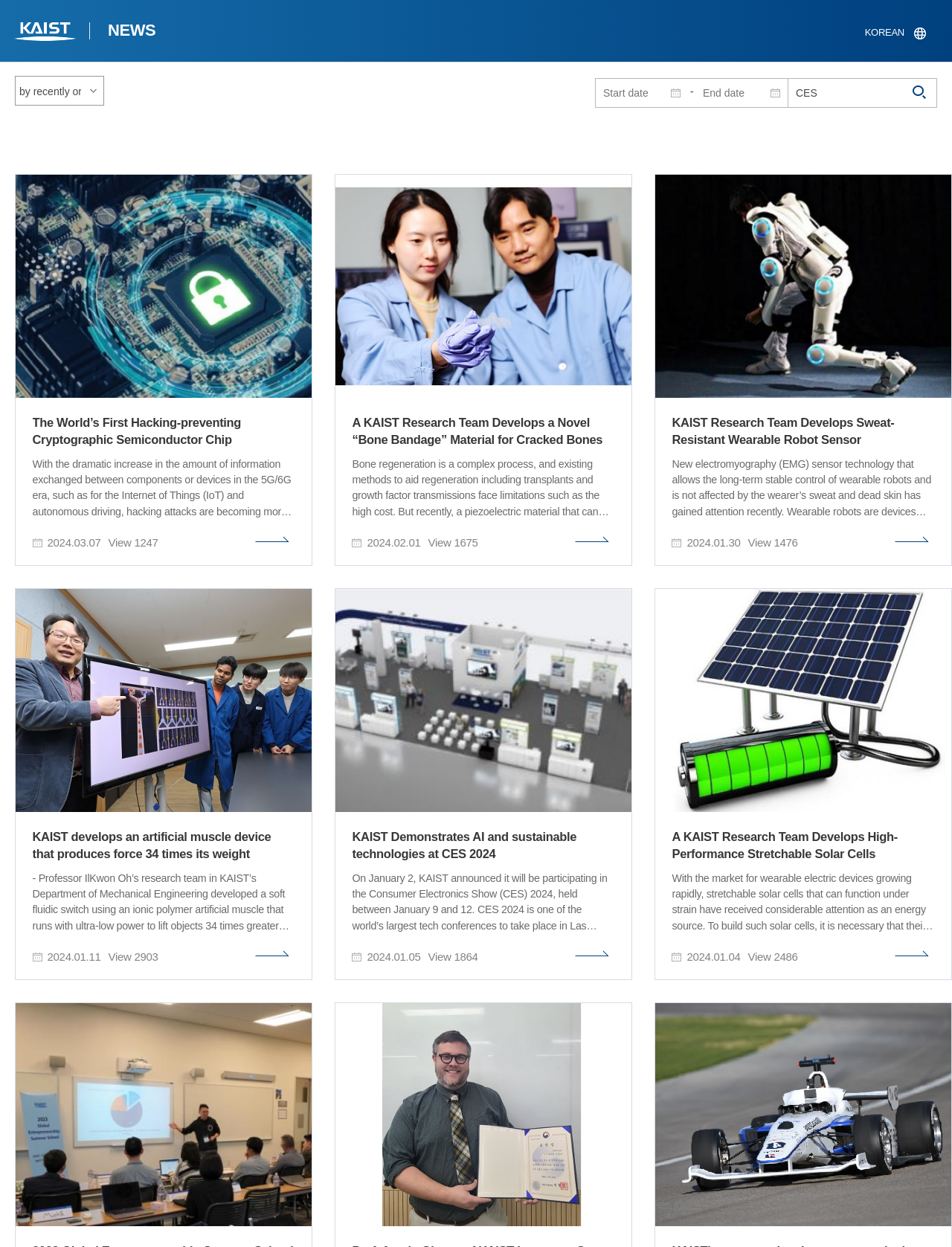What is the language of the webpage?
Look at the screenshot and respond with a single word or phrase.

Korean